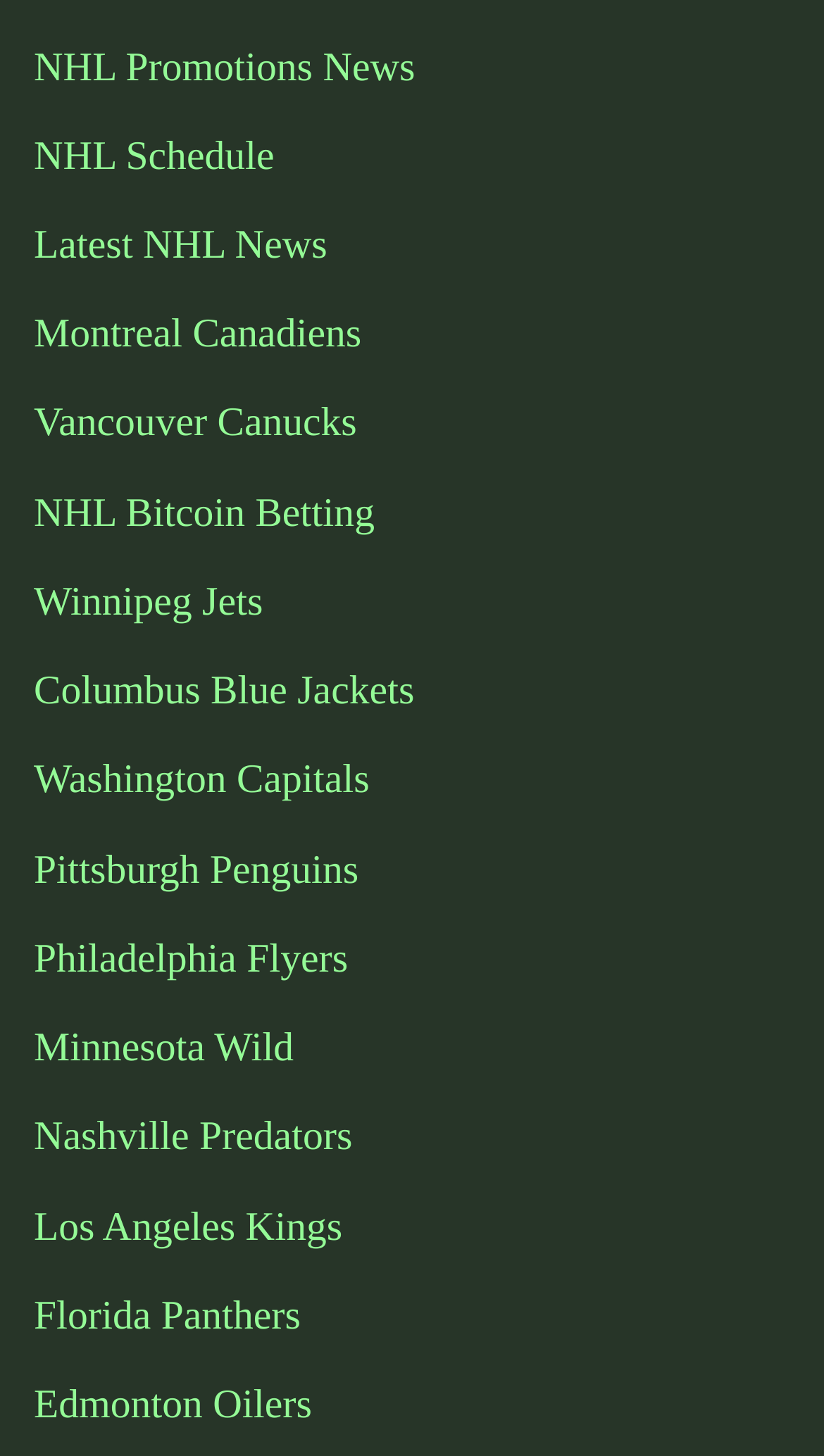Determine the bounding box coordinates for the clickable element required to fulfill the instruction: "Explore Montreal Canadiens". Provide the coordinates as four float numbers between 0 and 1, i.e., [left, top, right, bottom].

[0.041, 0.211, 1.0, 0.252]